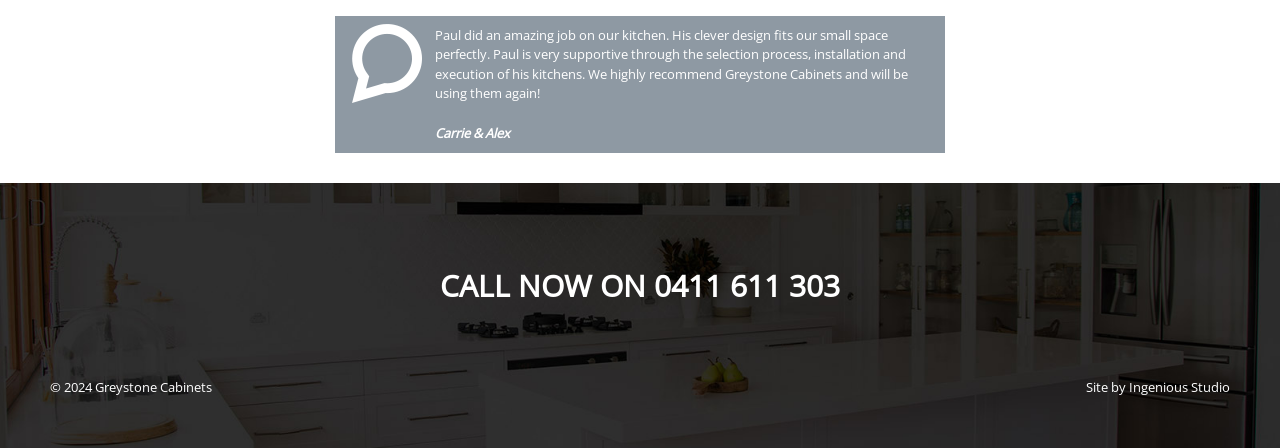Could you please study the image and provide a detailed answer to the question:
What is the name of the company mentioned in the testimonial?

The testimonial mentions 'We highly recommend Greystone Cabinets and will be using them again!' which indicates that Greystone Cabinets is the company being referred to.